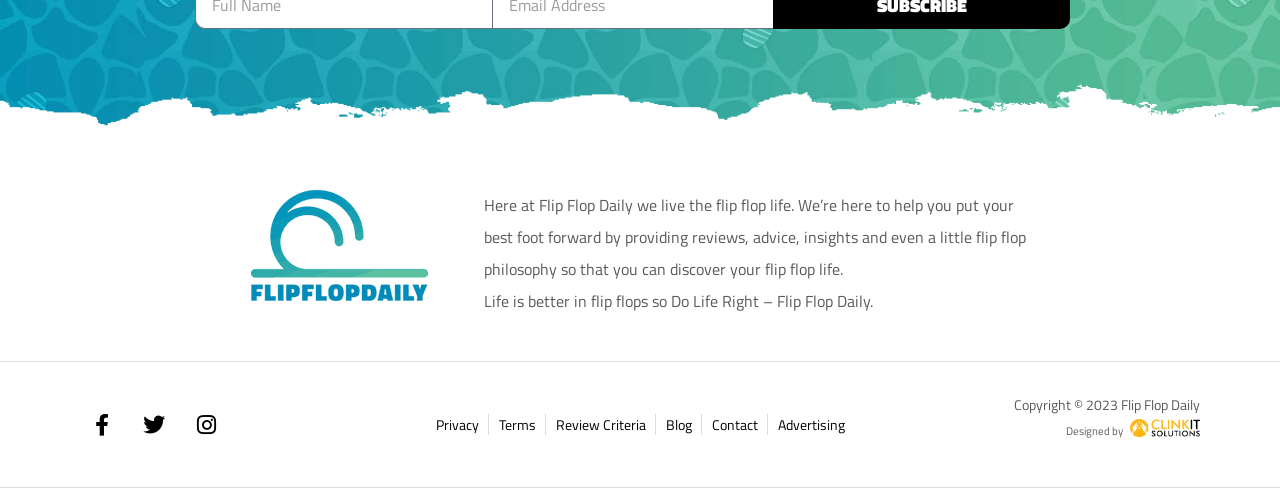Locate the bounding box coordinates of the clickable element to fulfill the following instruction: "Follow Flip Flop Daily on Facebook". Provide the coordinates as four float numbers between 0 and 1 in the format [left, top, right, bottom].

[0.062, 0.825, 0.097, 0.915]